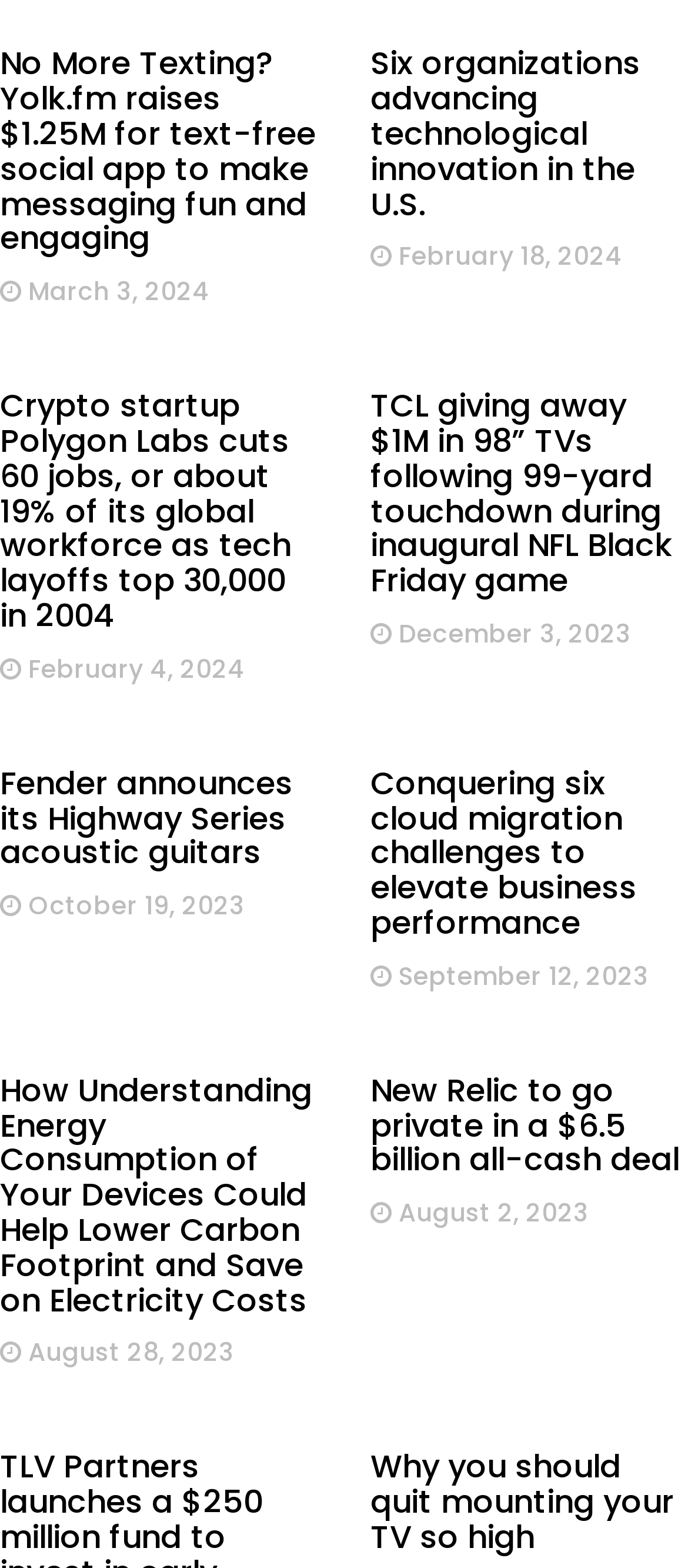How many news articles are on this page?
Using the image provided, answer with just one word or phrase.

9